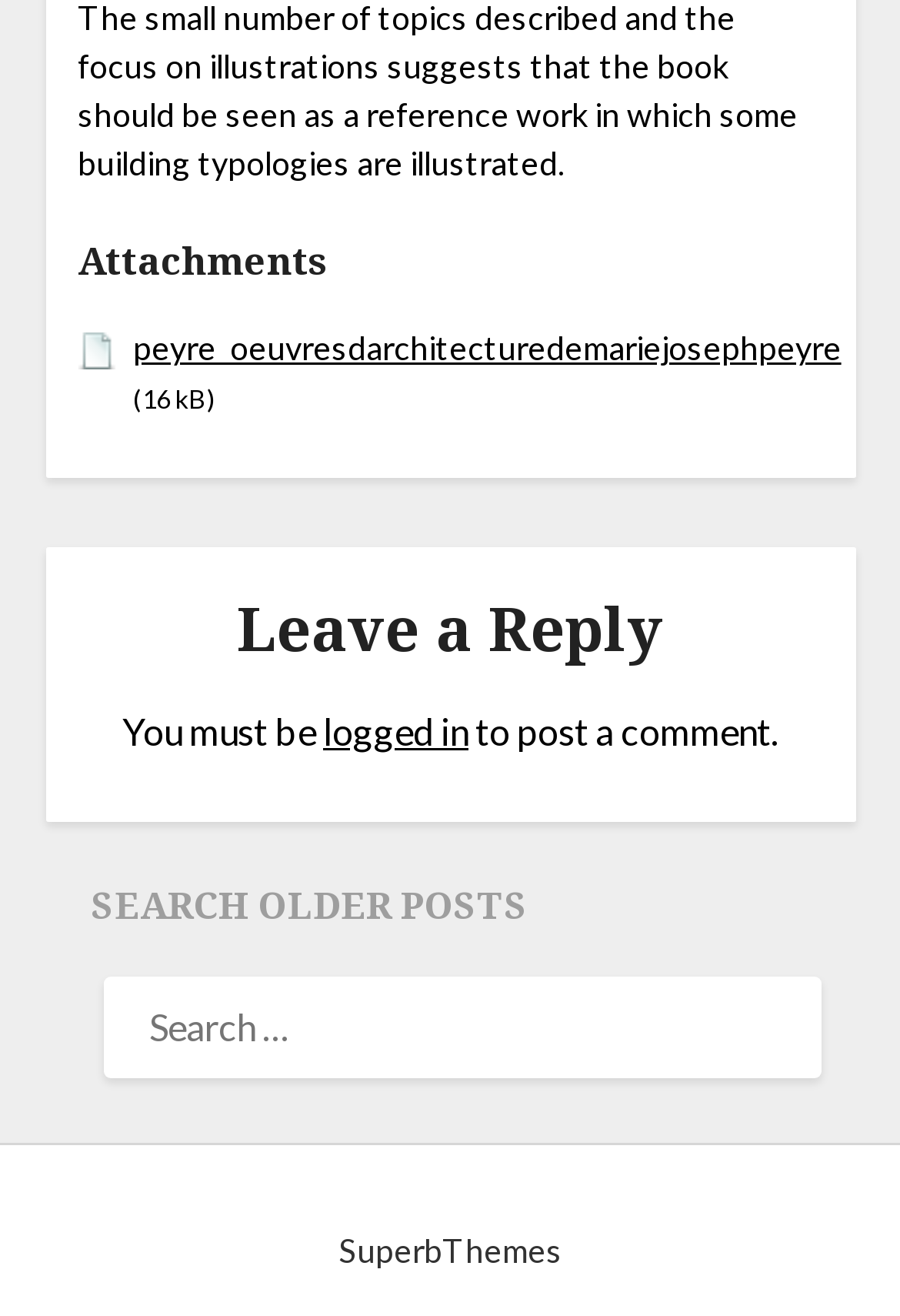What is the copyright year of the website?
Answer with a single word or short phrase according to what you see in the image.

2024